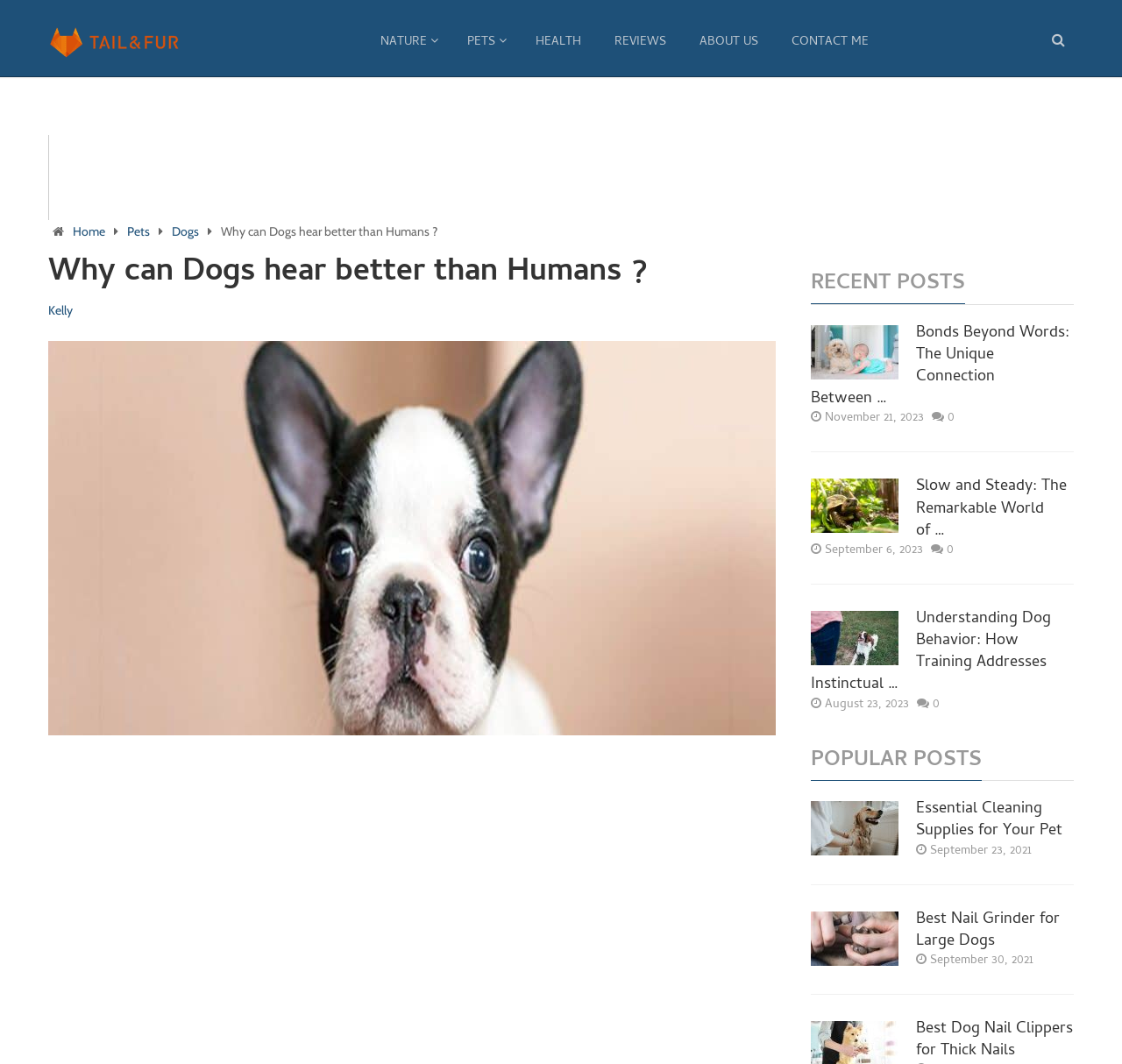Please specify the bounding box coordinates of the clickable region to carry out the following instruction: "Click on the 'Best Nail Grinder for Large Dogs' link". The coordinates should be four float numbers between 0 and 1, in the format [left, top, right, bottom].

[0.723, 0.854, 0.957, 0.895]